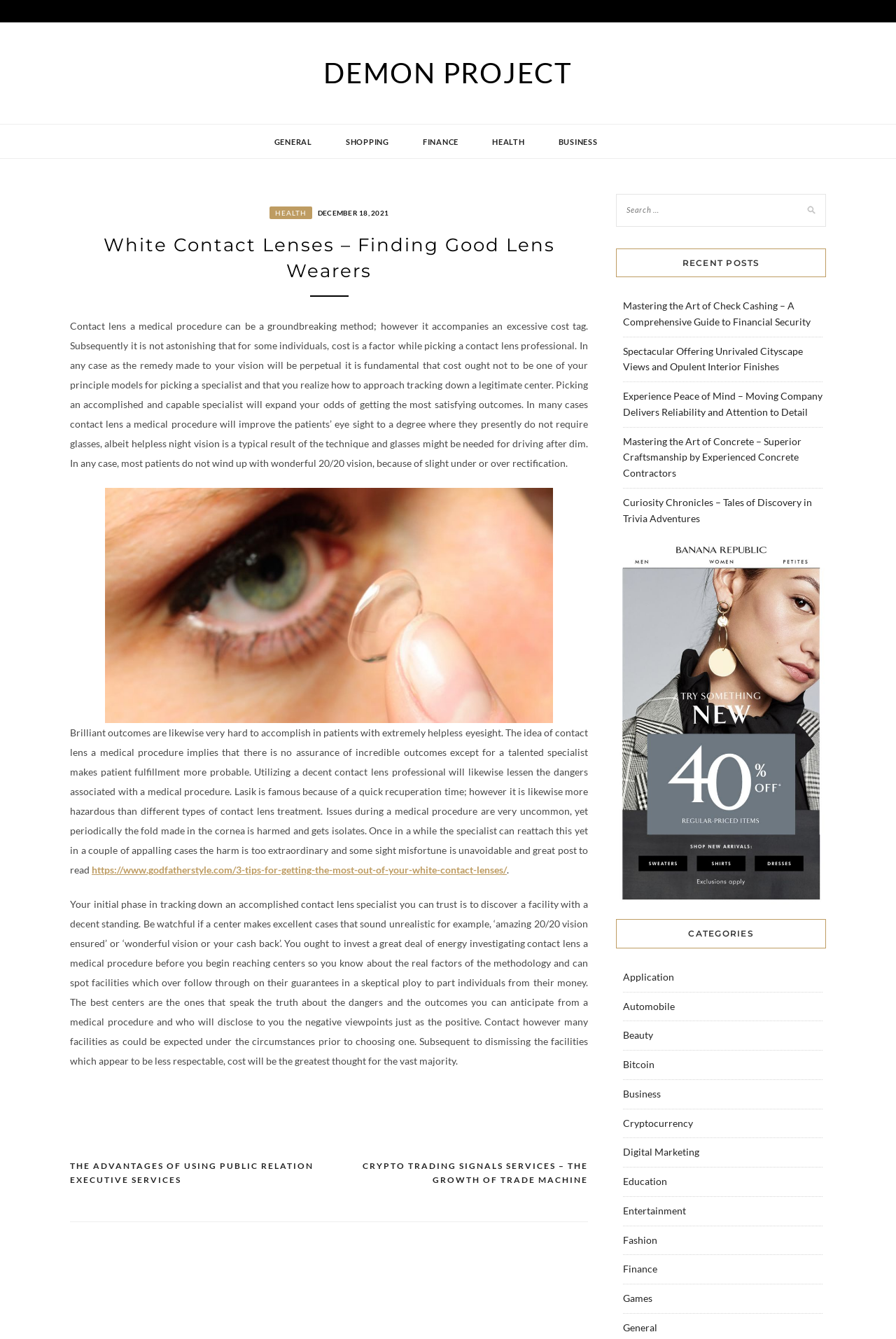Based on the image, provide a detailed and complete answer to the question: 
What type of content is listed under 'Recent Posts'?

The 'Recent Posts' section lists several links with titles that appear to be article or blog post titles, such as 'Mastering the Art of Check Cashing' and 'Experience Peace of Mind – Moving Company Delivers Reliability and Attention to Detail'.